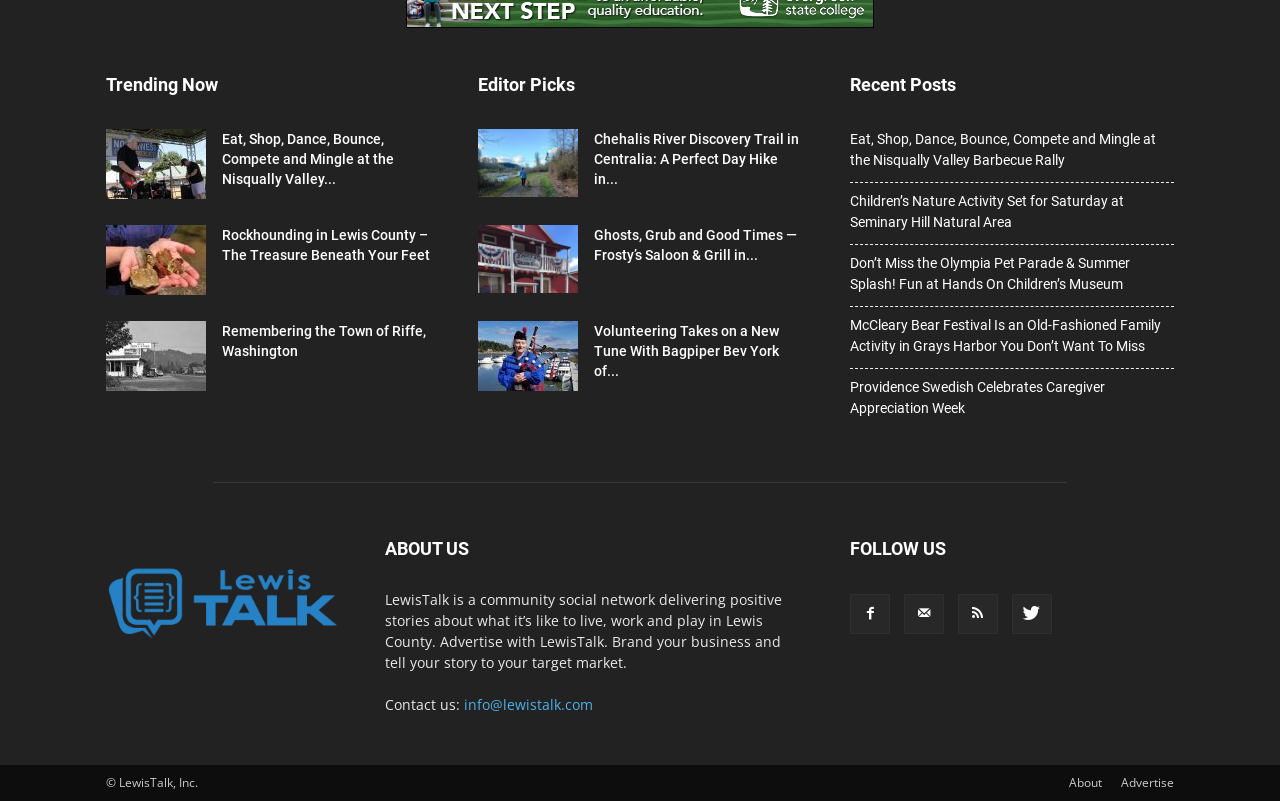What is the email address to contact LewisTalk? Analyze the screenshot and reply with just one word or a short phrase.

info@lewistalk.com